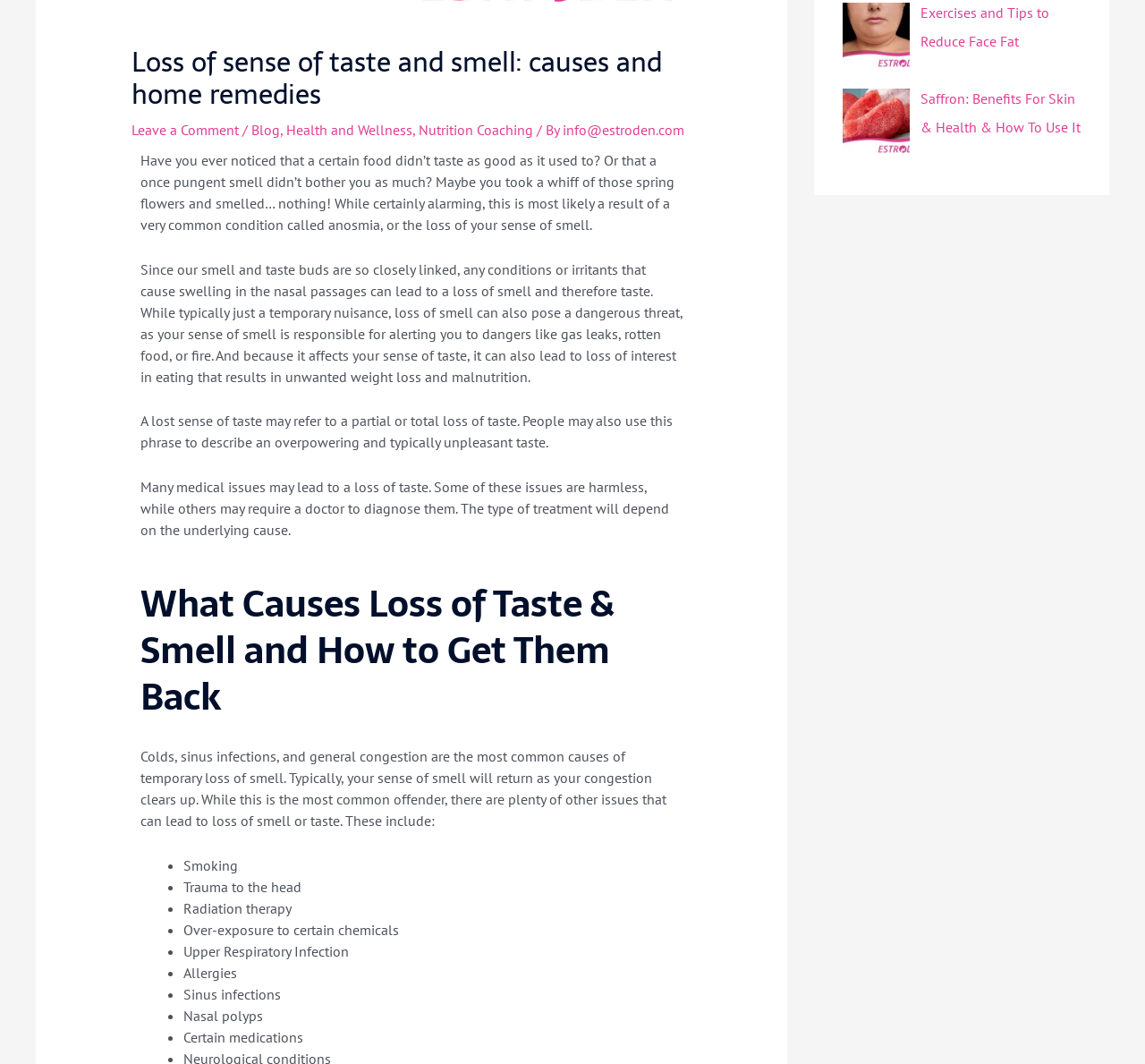Using the description "Home", locate and provide the bounding box of the UI element.

None